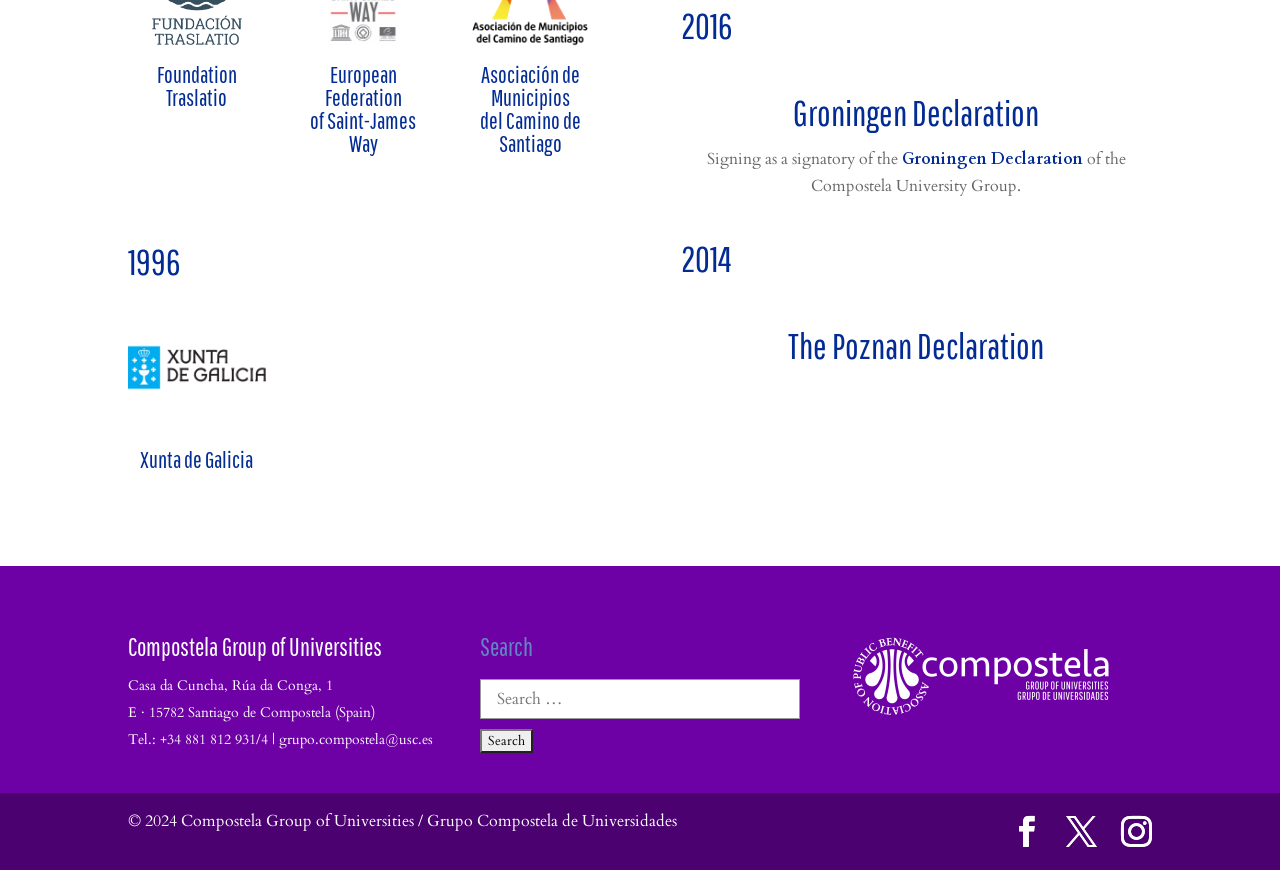What is the email address of the Compostela Group of Universities?
Please look at the screenshot and answer using one word or phrase.

grupo.compostela@usc.es